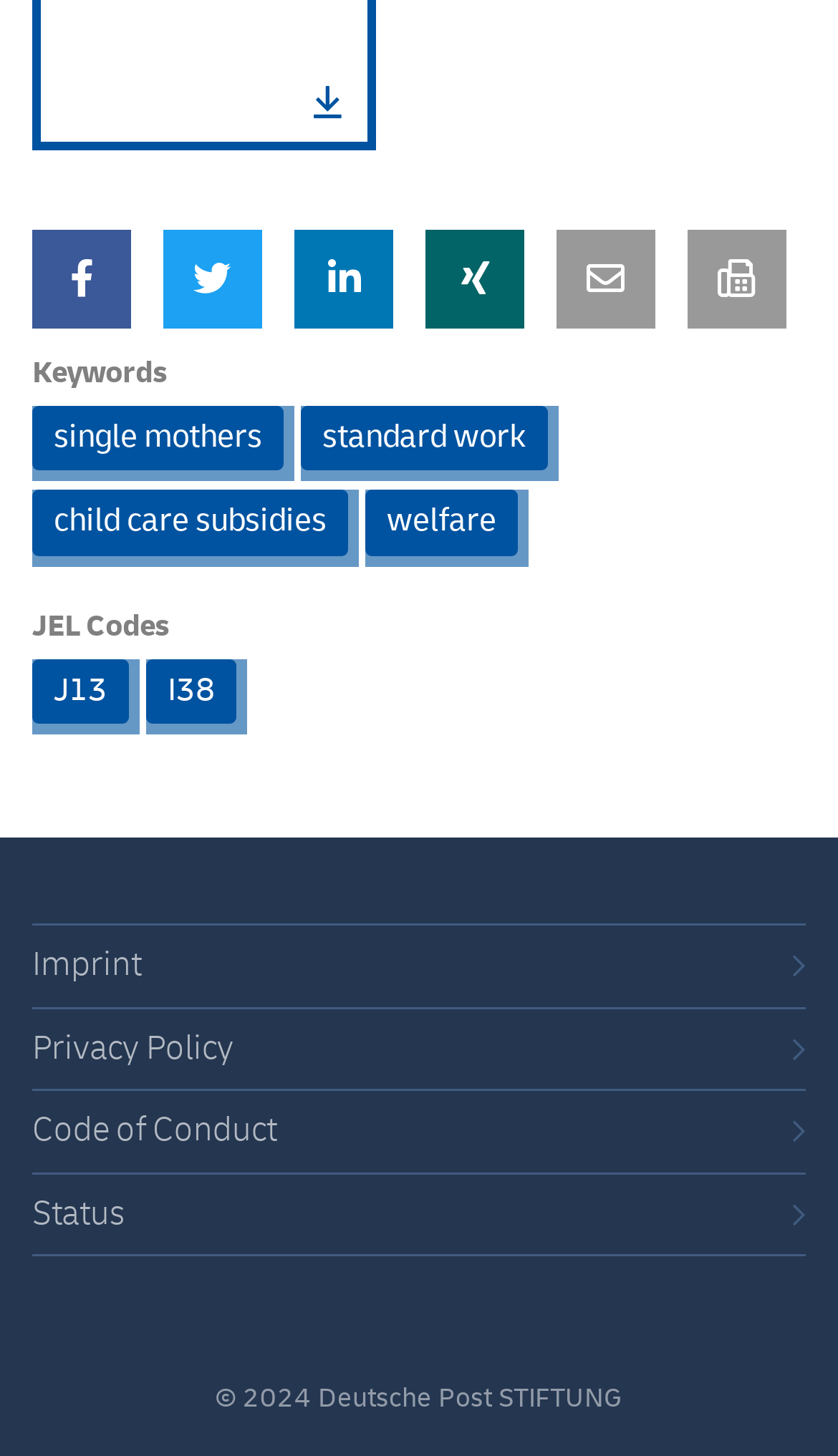Find and indicate the bounding box coordinates of the region you should select to follow the given instruction: "click on the 'single mothers' link".

[0.038, 0.278, 0.338, 0.323]